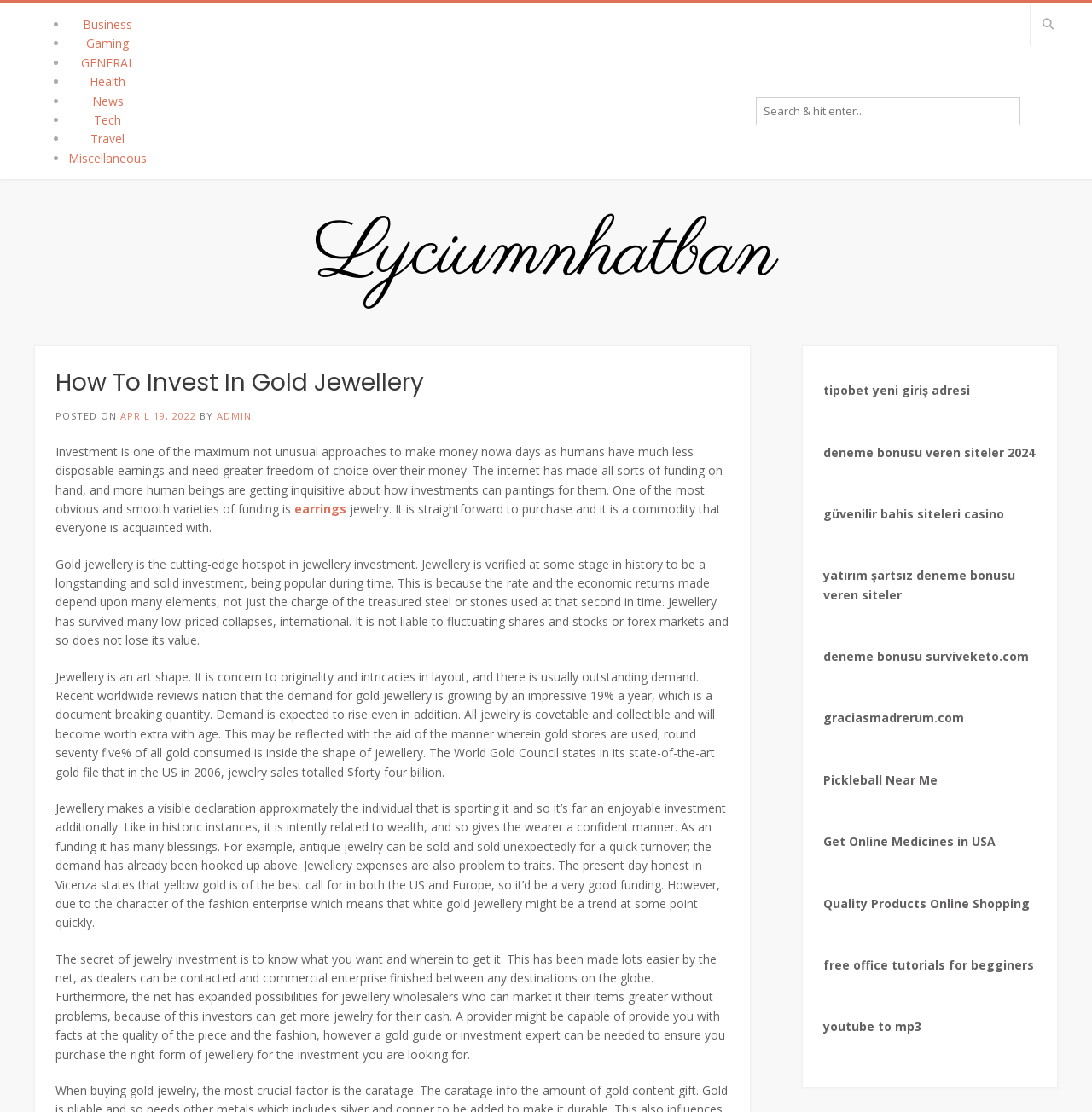Offer an in-depth caption of the entire webpage.

The webpage is about investing in gold jewelry, with a focus on its benefits and how to get started. At the top, there is a search bar and a list of categories, including Business, Gaming, General, Health, News, Tech, Travel, and Miscellaneous. 

Below the categories, there is a header section with the title "Lyciumnhatban" and a link to the same name. Underneath, there is a heading "How To Invest In Gold Jewellery" followed by a posting date and author information. 

The main content of the webpage is a long article discussing the benefits of investing in gold jewelry, including its historical value, demand, and versatility. The article is divided into several paragraphs, with links to related topics, such as "earrings", scattered throughout. 

On the right side of the webpage, there is a section with various links to unrelated topics, including sports betting, online shopping, and office tutorials. At the very bottom, there is a button with a magnifying glass icon.